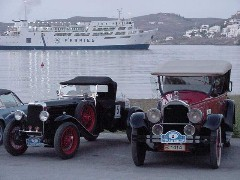Give a detailed explanation of what is happening in the image.

The image showcases two vintage cars parked by a tranquil waterfront, with a ferry visible in the background. The scene is set on the island of Kea, a place rich in history and personal significance for the narrator. The classic automobiles, likely part of a race or show, capture the charm of bygone eras, contrasting with the modern ferry that suggests a lively connection to the mainland. This juxtaposition highlights the nostalgic atmosphere of Kea, where visitors can appreciate both its heritage and contemporary life. The soft evening light enhances the serene backdrop, making it a picturesque moment of island life.